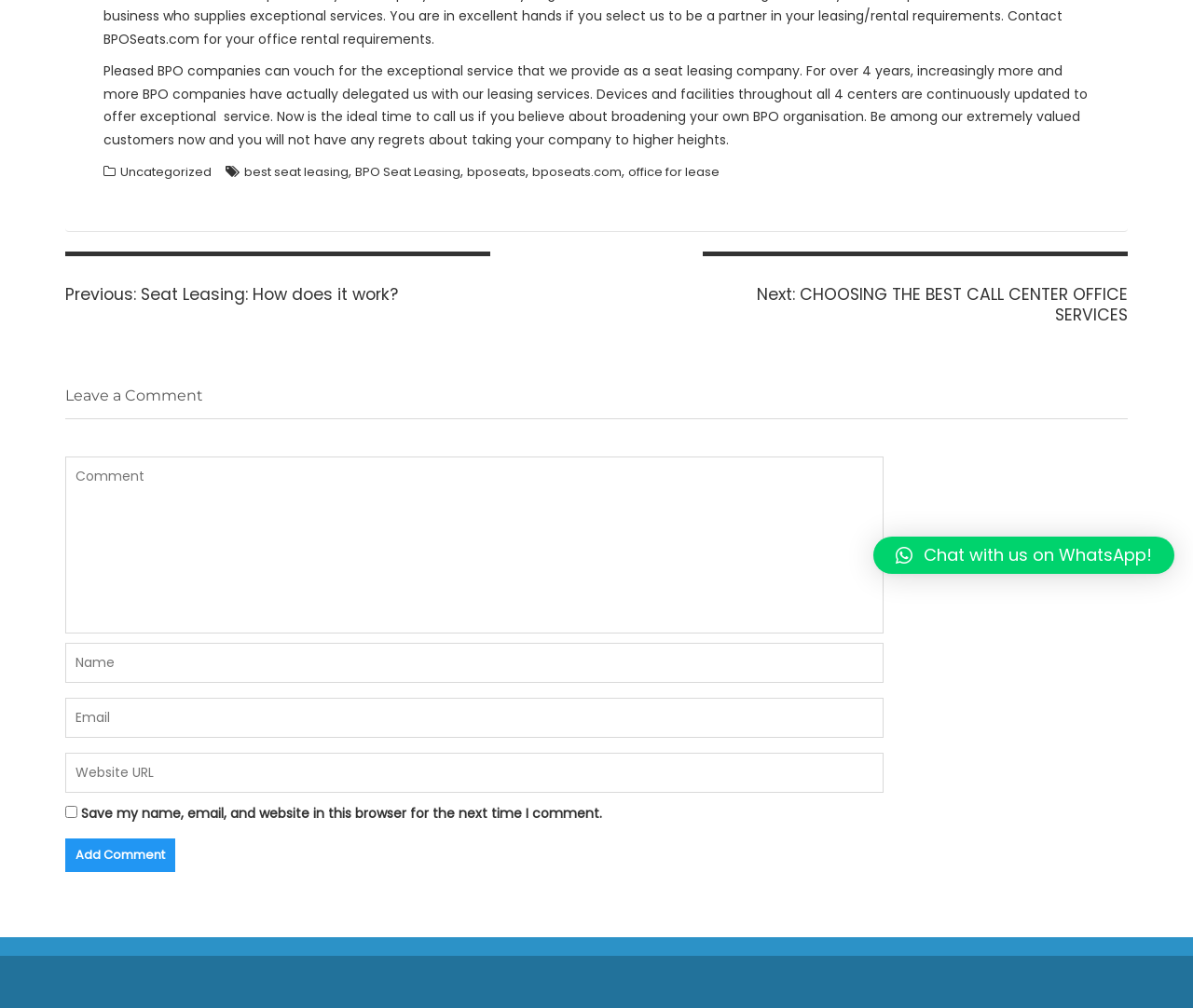Determine the bounding box for the described UI element: "best seat leasing".

[0.205, 0.162, 0.292, 0.18]